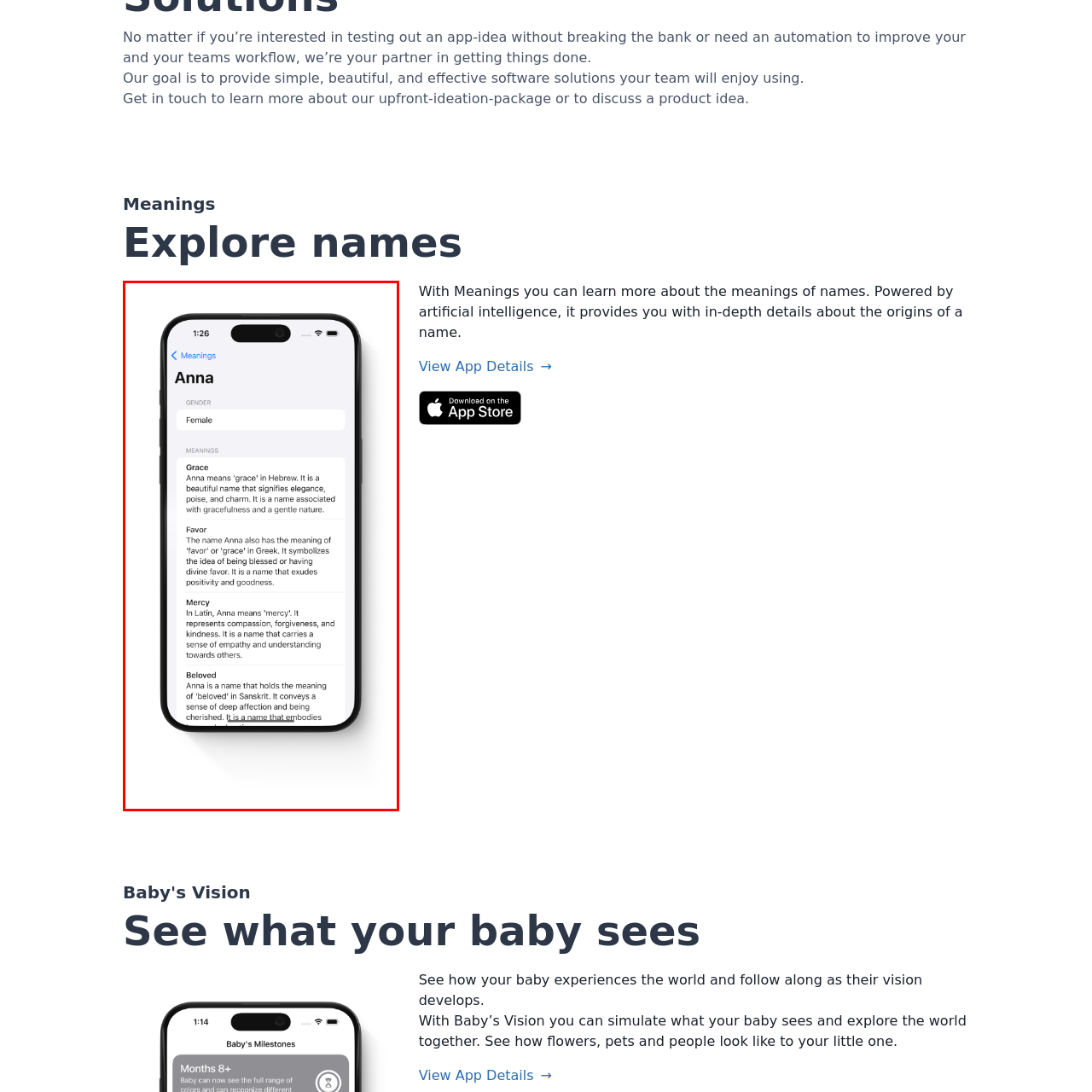Detail the contents of the image within the red outline in an elaborate manner.

The image features a mobile phone displaying the "Meanings" app, showcasing detailed information about the name "Anna." The screen outlines various meanings associated with the name, including its gender designation as female. Each section elucidates different cultural interpretations of the name: 

- **Grace:** Describes "Anna" as signifying elegance, poise, and charm, linked to gracefulness and a gentle nature.
- **Favor:** Highlights the name's Greek roots, symbolizing being blessed or having divine favor, representing positivity and goodness.
- **Mercy:** Notes the Latin meaning of "mercy," which reflects compassion, forgiveness, and kindness, emphasizing empathy.
- **Beloved:** Reveals the Sanskrit significance of the name, which conveys deep affection and a sense of being cherished.

This informative display illustrates the app's purpose of providing insight into the origins and meanings of names, powered by artificial intelligence, allowing users to explore the significance behind personal names.